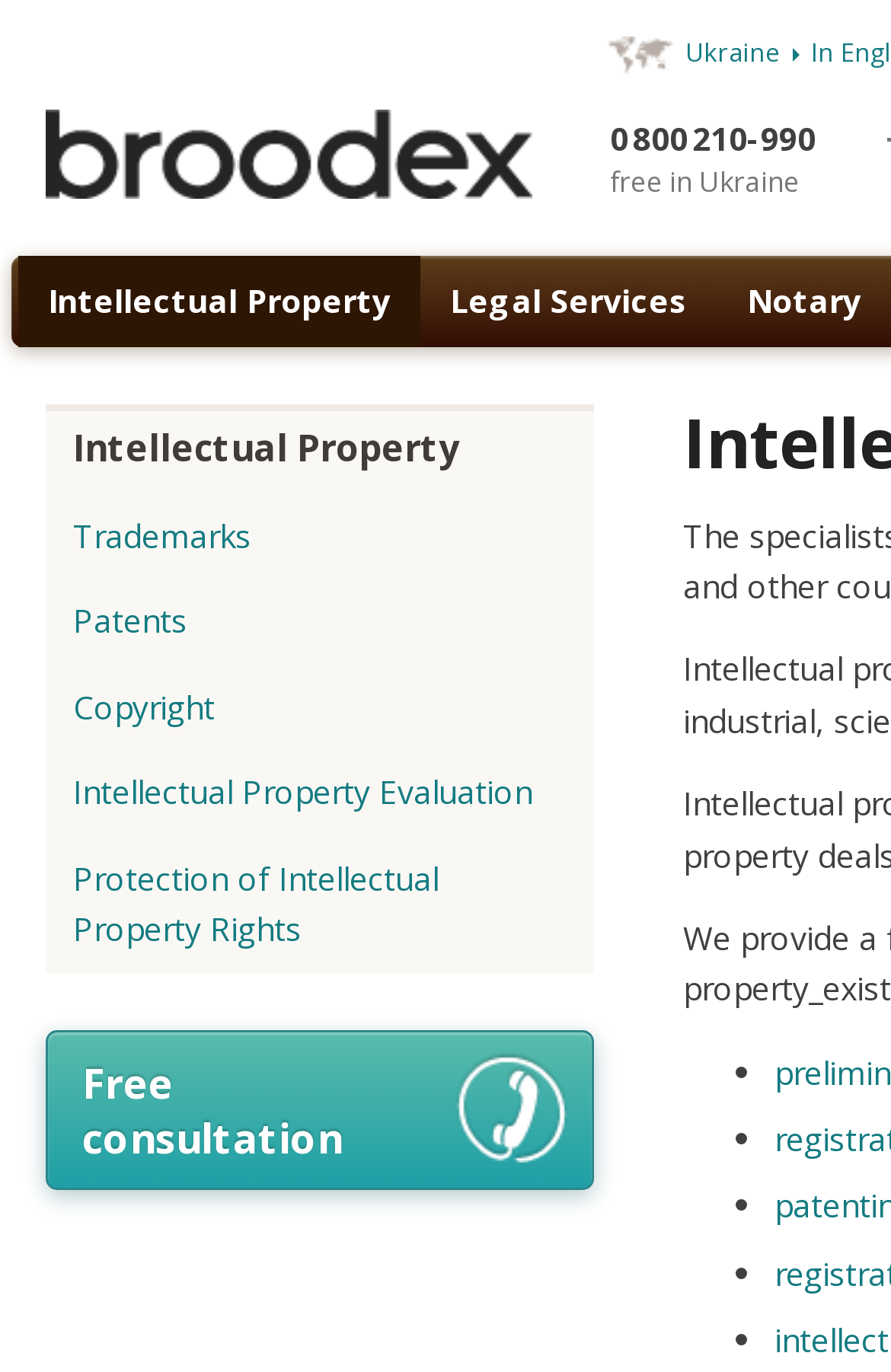What are the three main categories of services offered on the page?
Answer the question with as much detail as possible.

I looked at the link elements at the top of the page and found that they represent three main categories of services: 'Intellectual Property', 'Legal Services', and 'Notary'.